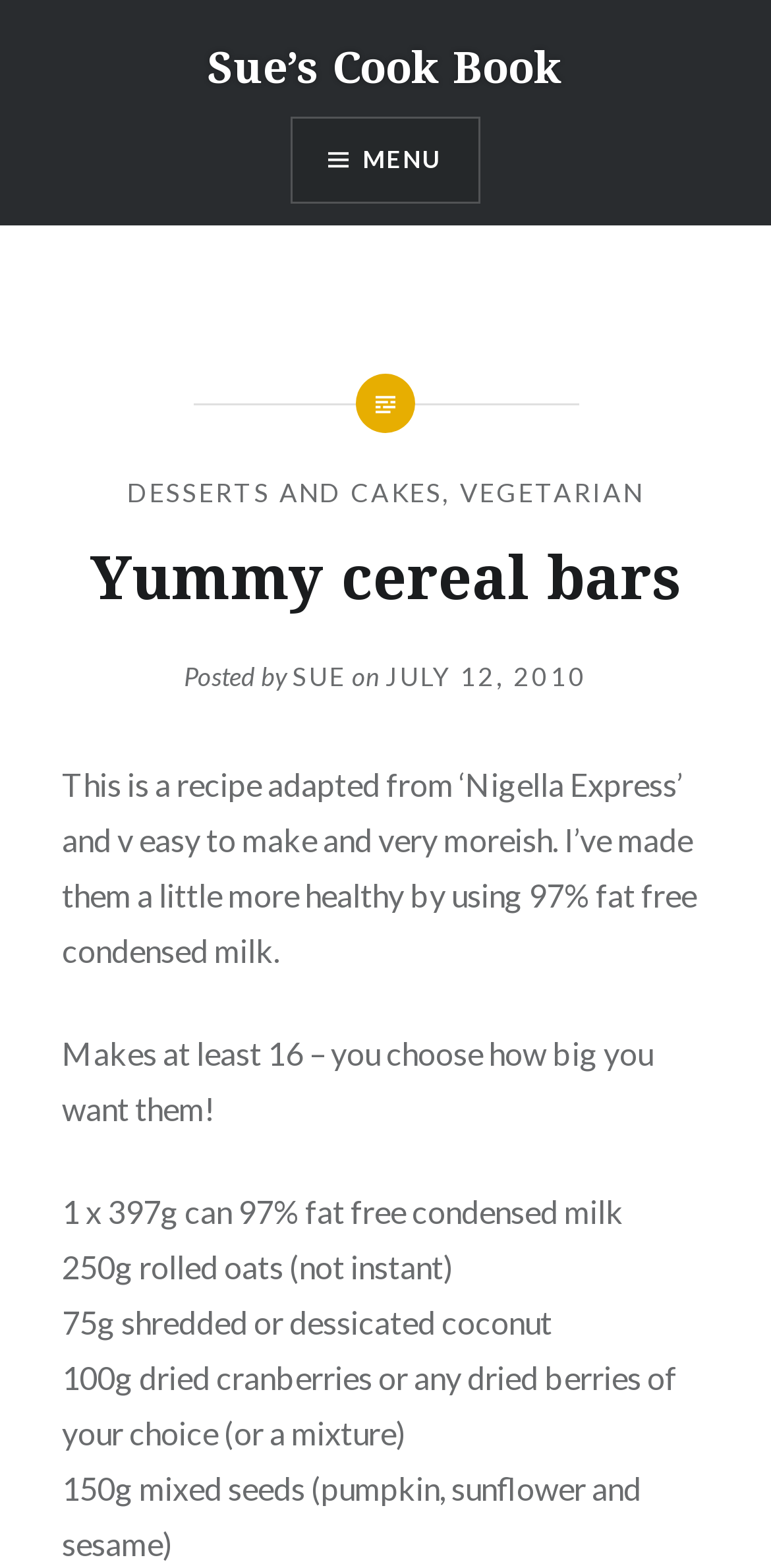What is the recipe adapted from?
Offer a detailed and full explanation in response to the question.

The recipe is adapted from 'Nigella Express' as mentioned in the static text element with the text 'This is a recipe adapted from ‘Nigella Express’ and v easy to make and very moreish.'